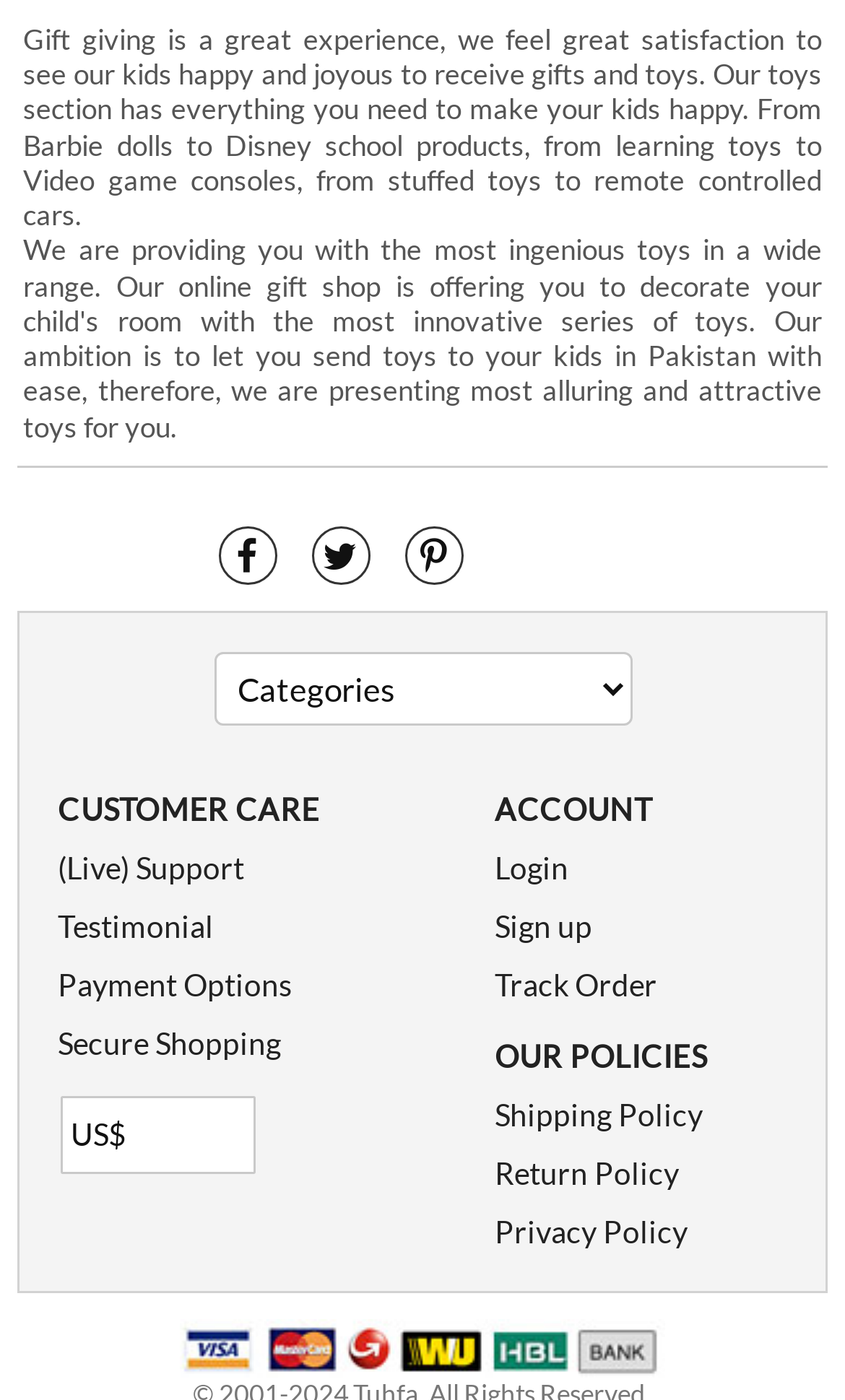Find the bounding box coordinates for the area that should be clicked to accomplish the instruction: "View payment options".

[0.069, 0.69, 0.346, 0.716]